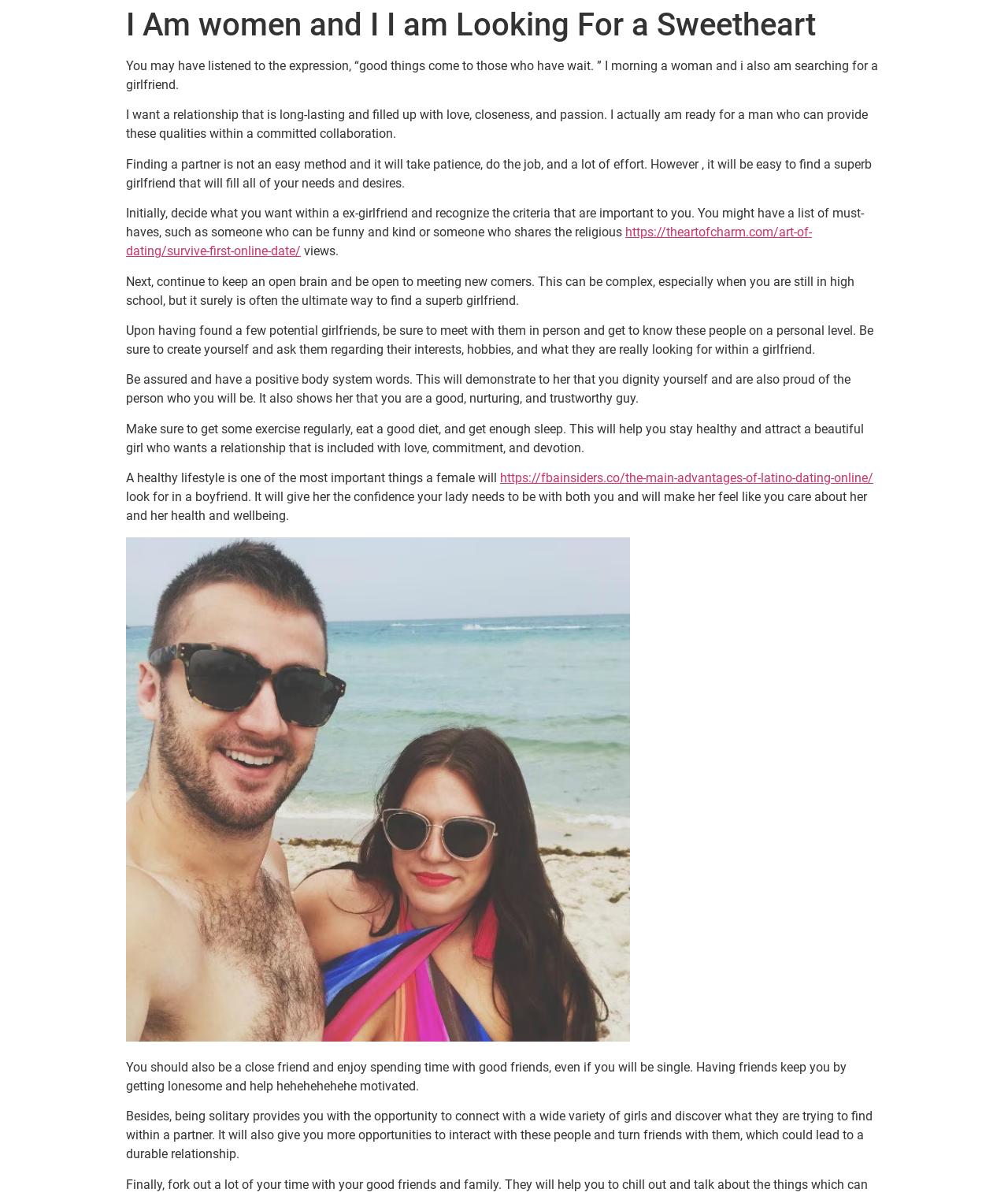Determine the bounding box coordinates for the UI element matching this description: "WHMSonic".

None